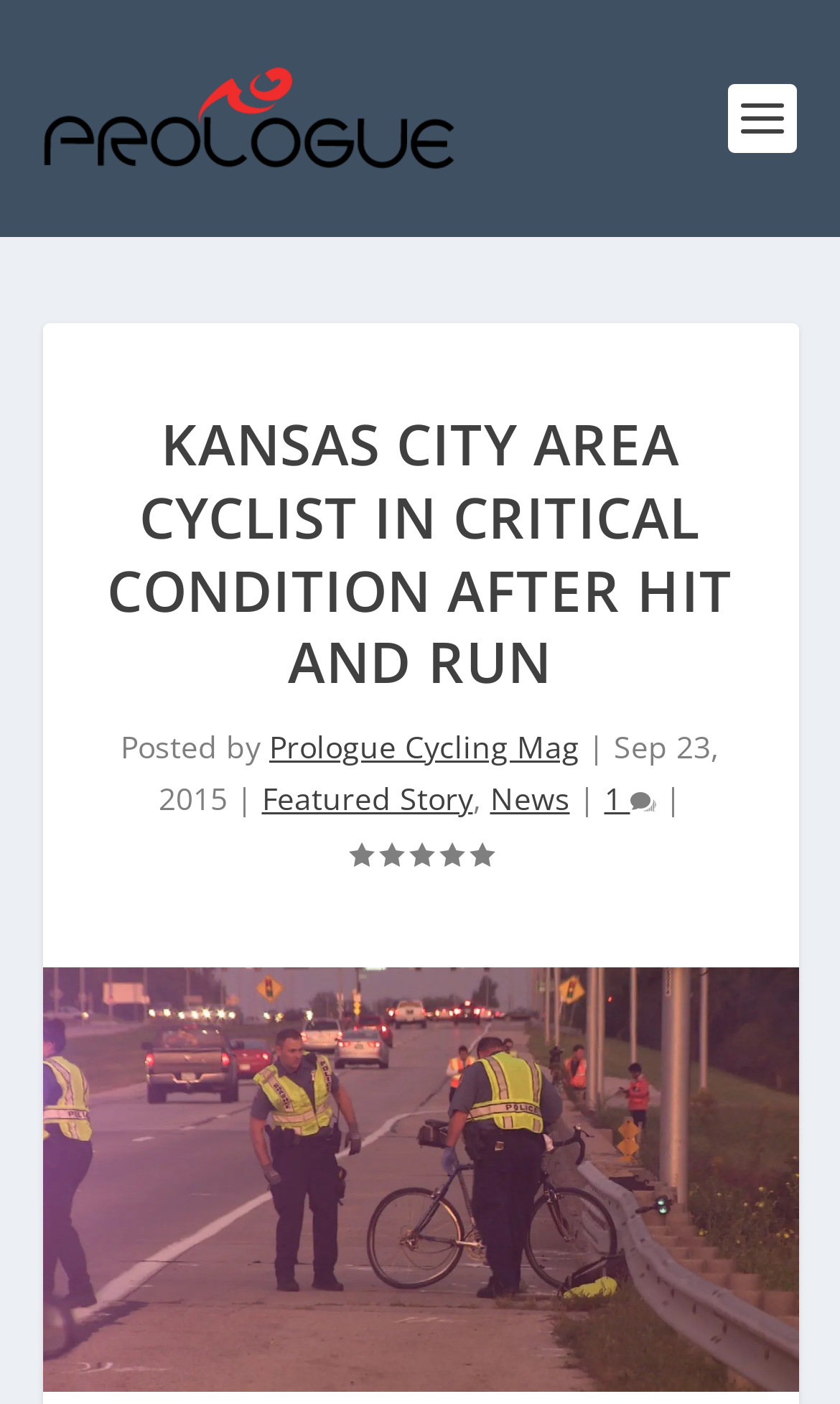What is the date of the article?
Please provide a comprehensive answer to the question based on the webpage screenshot.

I found the date of the article by looking at the text 'Sep 23, 2015' which is located below the author's name and above the category links.